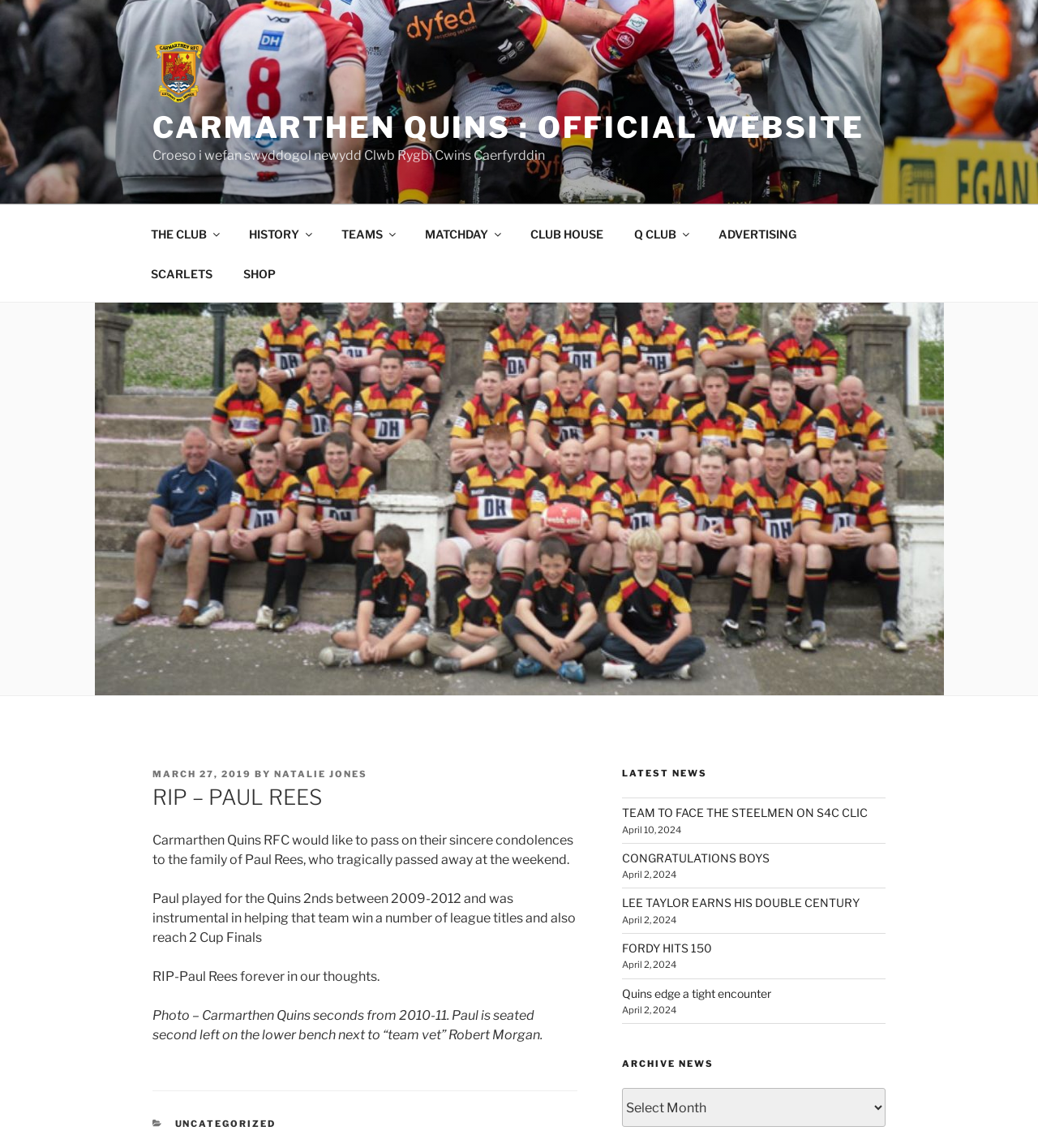What is the category of the news article 'RIP – PAUL REES'?
Look at the image and respond with a one-word or short phrase answer.

UNCATEGORIZED